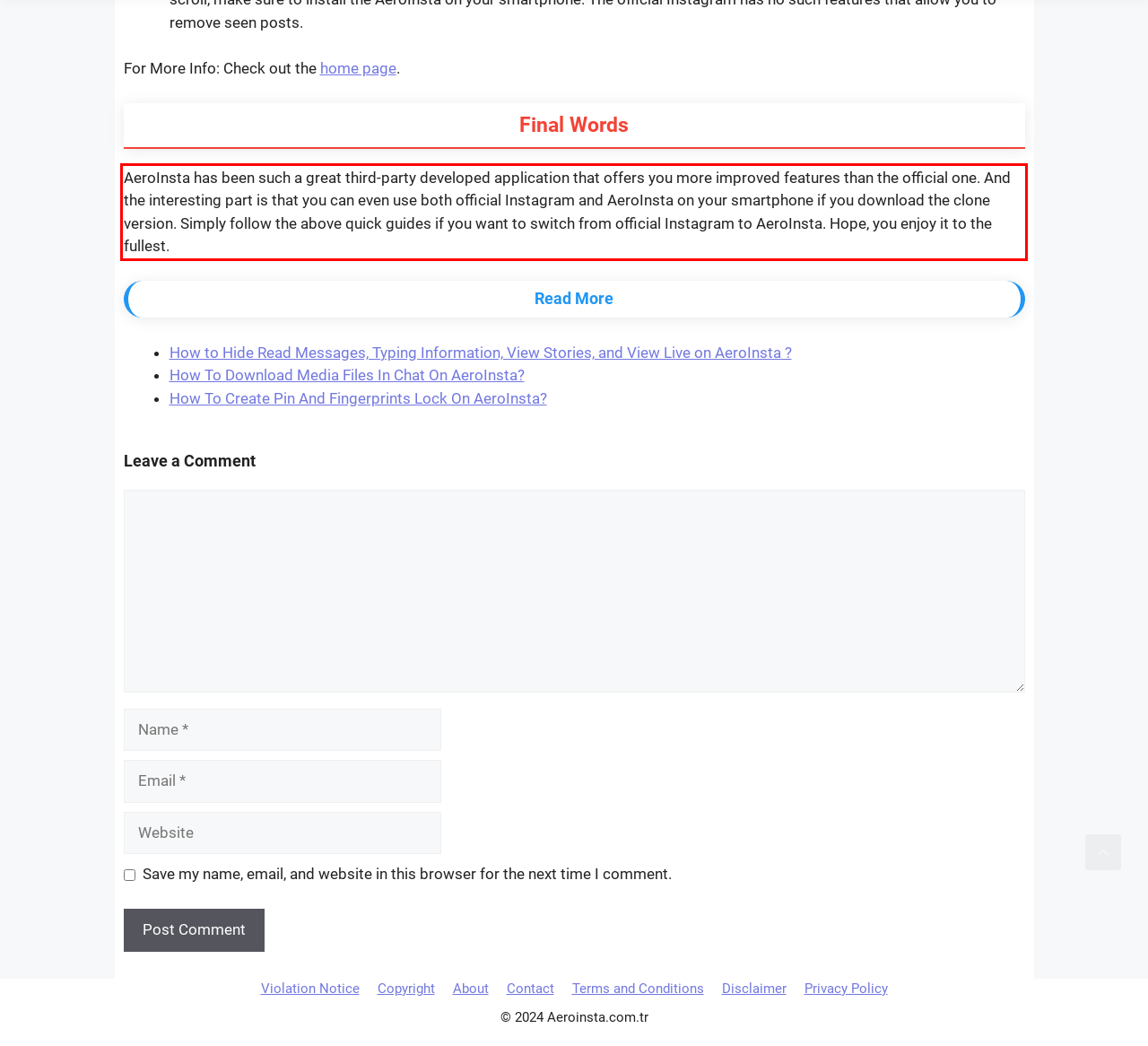Given a screenshot of a webpage containing a red bounding box, perform OCR on the text within this red bounding box and provide the text content.

AeroInsta has been such a great third-party developed application that offers you more improved features than the official one. And the interesting part is that you can even use both official Instagram and AeroInsta on your smartphone if you download the clone version. Simply follow the above quick guides if you want to switch from official Instagram to AeroInsta. Hope, you enjoy it to the fullest.